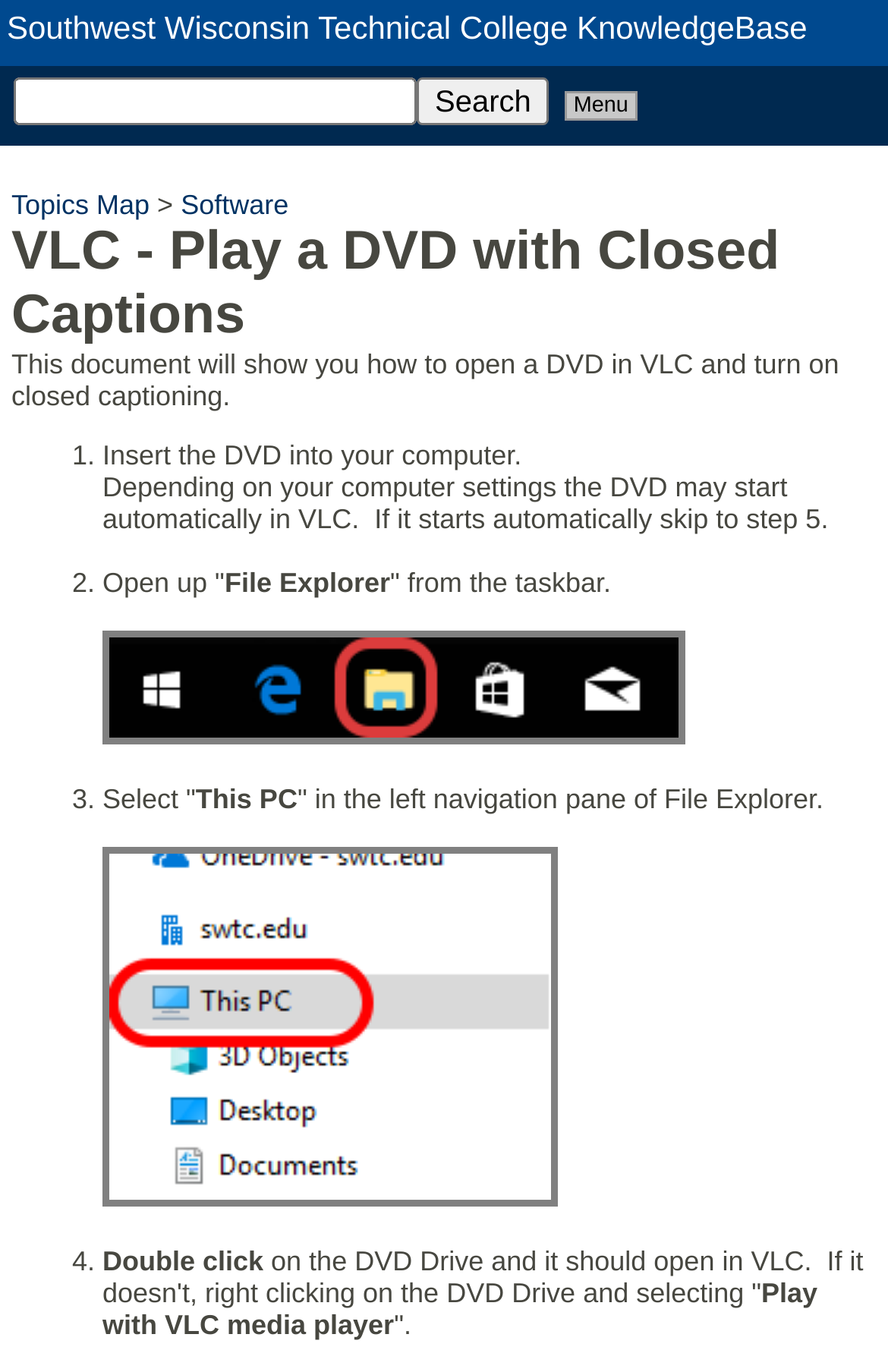Answer in one word or a short phrase: 
What is the purpose of the search bar on this webpage?

Search the KnowledgeBase